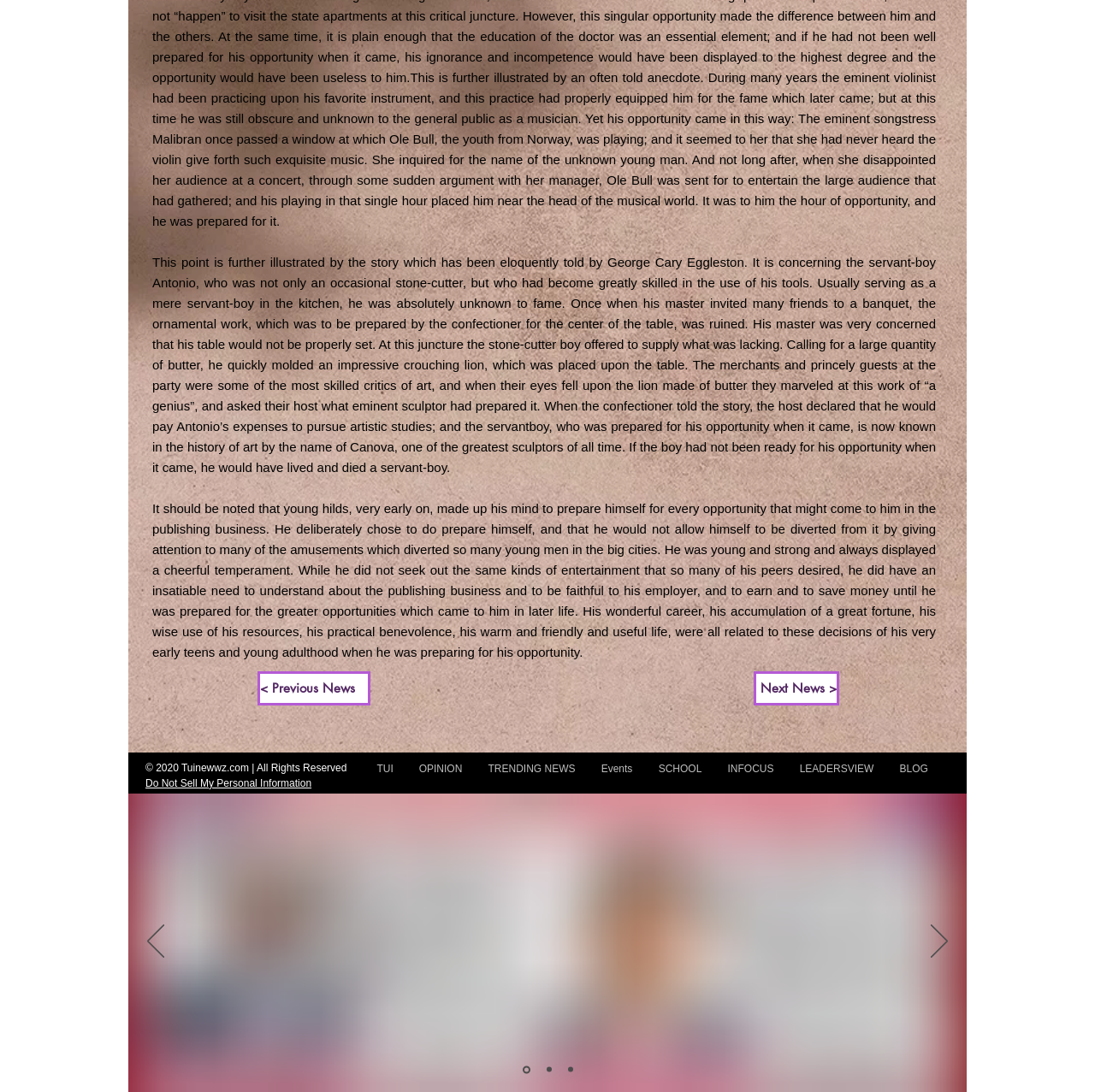Identify the bounding box coordinates for the UI element that matches this description: "TRENDING NEWS".

[0.434, 0.69, 0.537, 0.719]